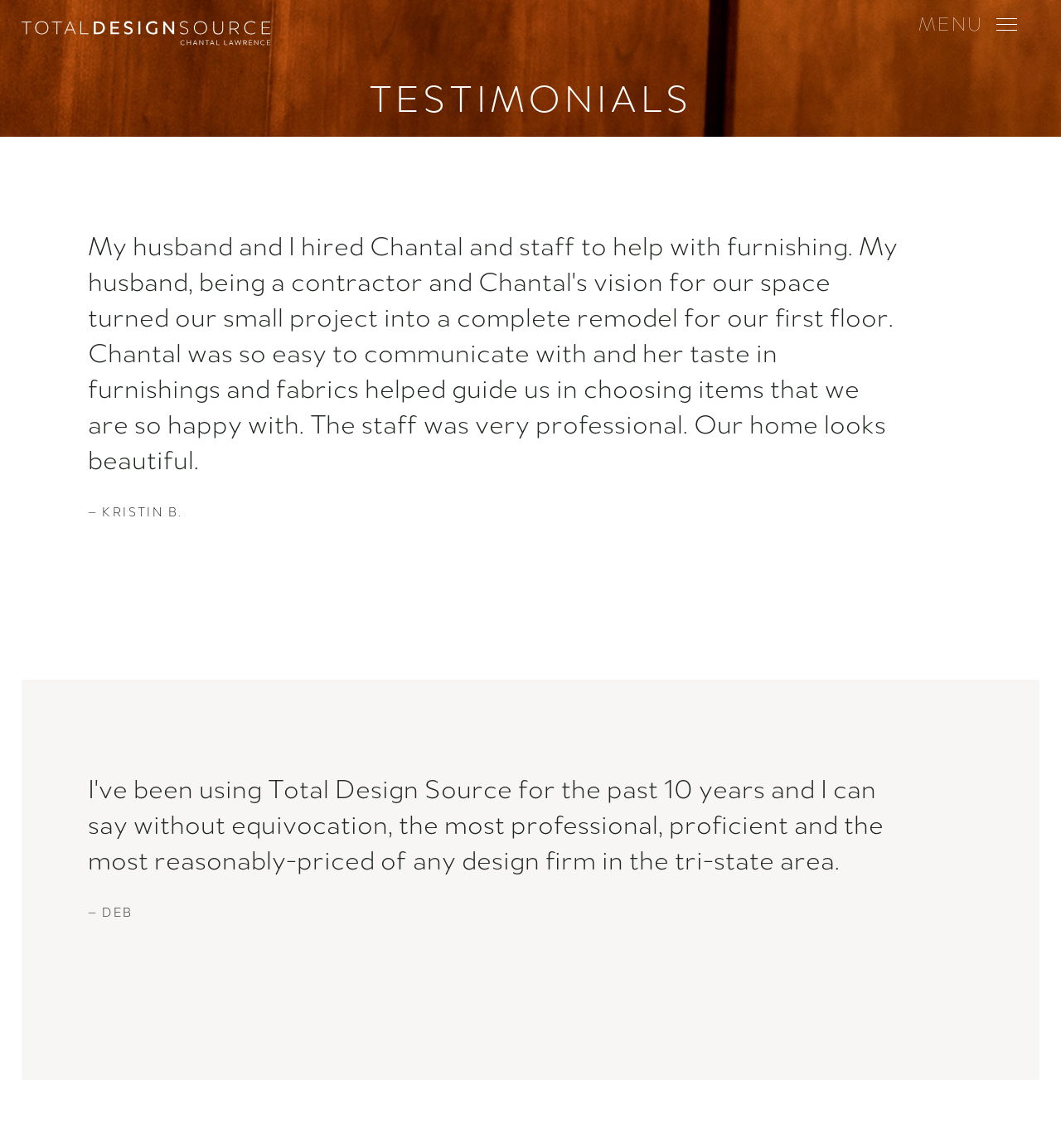How many testimonials are displayed?
Refer to the screenshot and deliver a thorough answer to the question presented.

I counted the number of testimonial blocks on the webpage, each containing a quote and an author's name. There are three such blocks, indicating three testimonials.